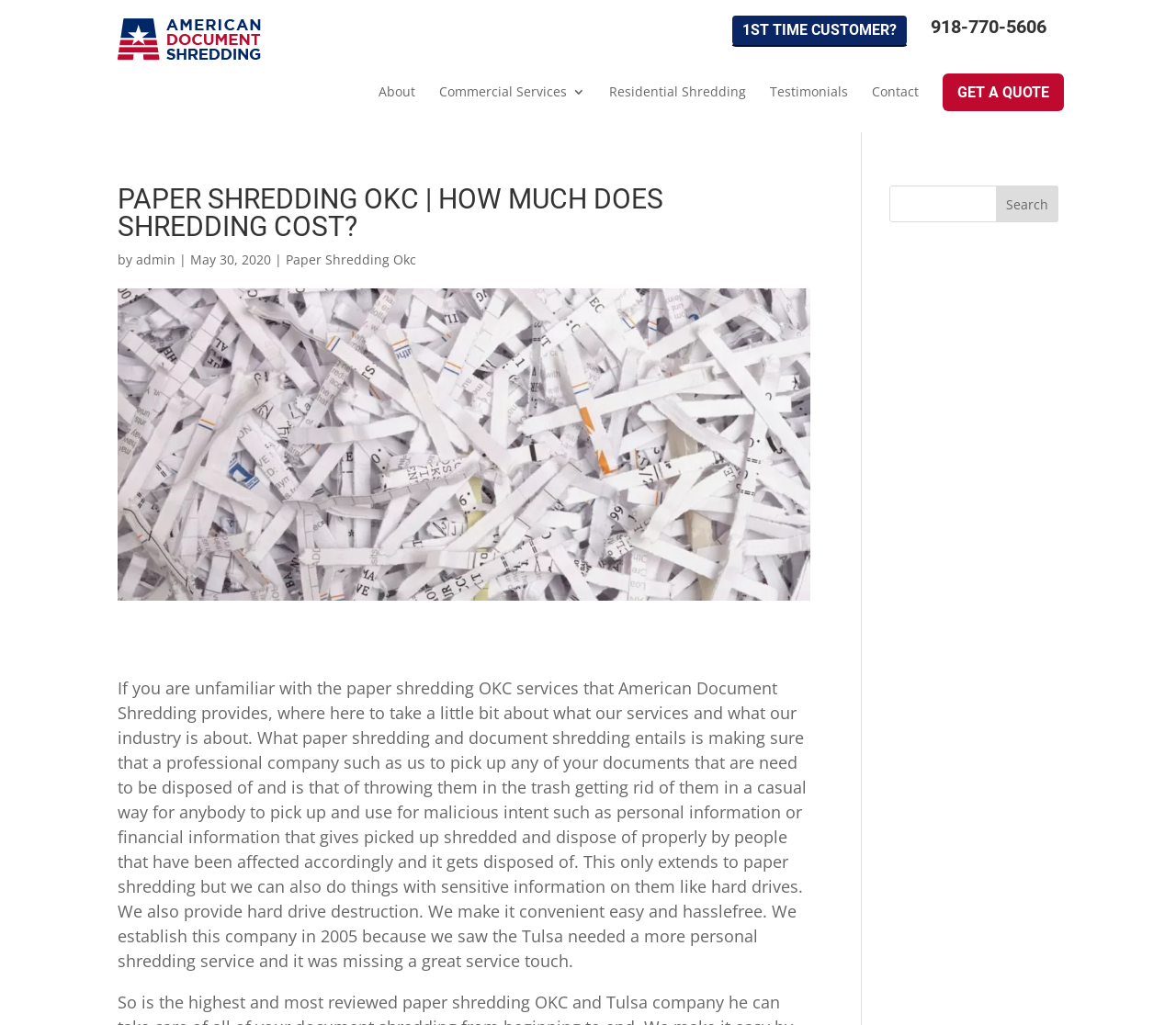Generate the title text from the webpage.

PAPER SHREDDING OKC | HOW MUCH DOES SHREDDING COST?